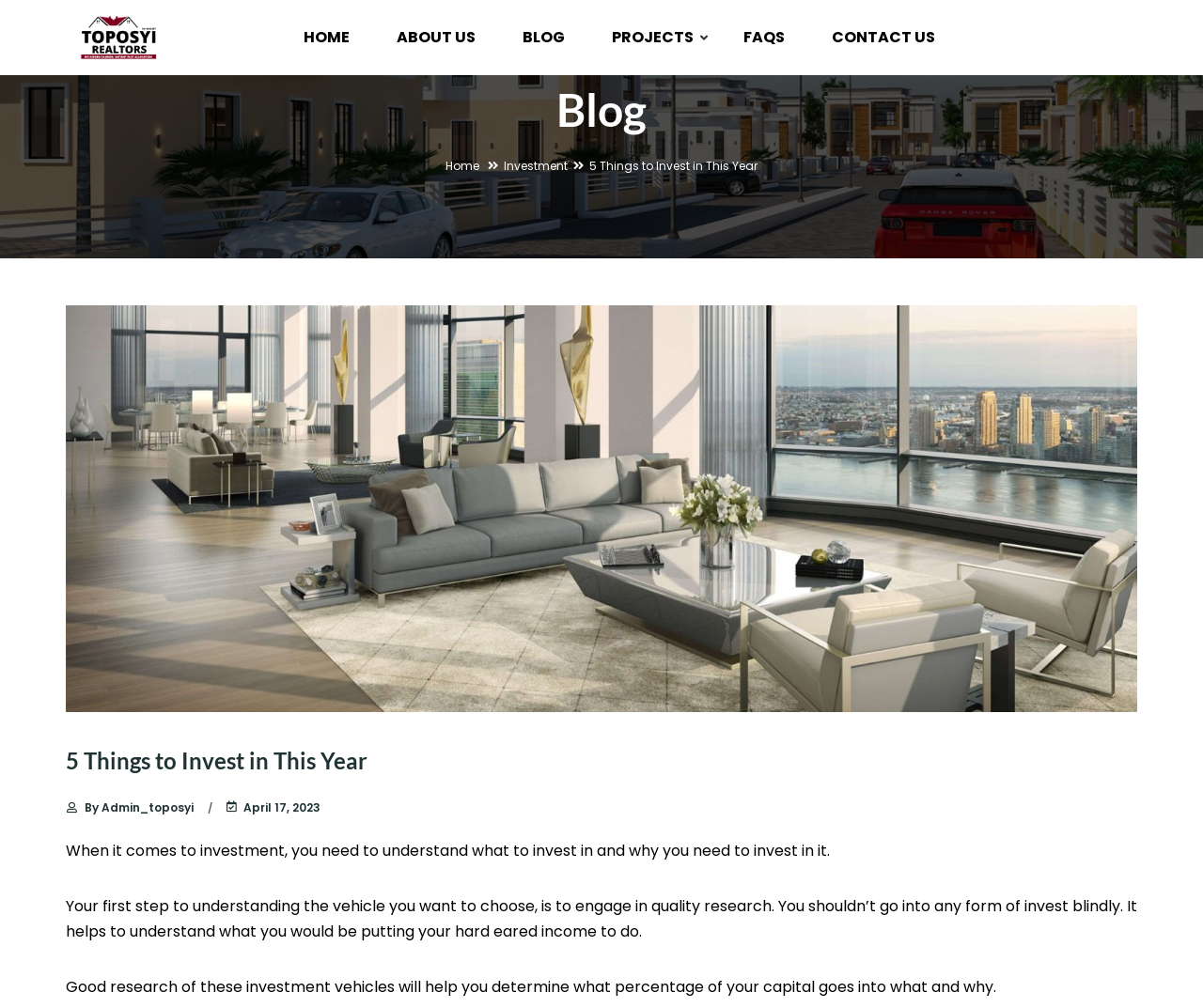Please specify the bounding box coordinates of the clickable section necessary to execute the following command: "contact us".

[0.691, 0.012, 0.793, 0.062]